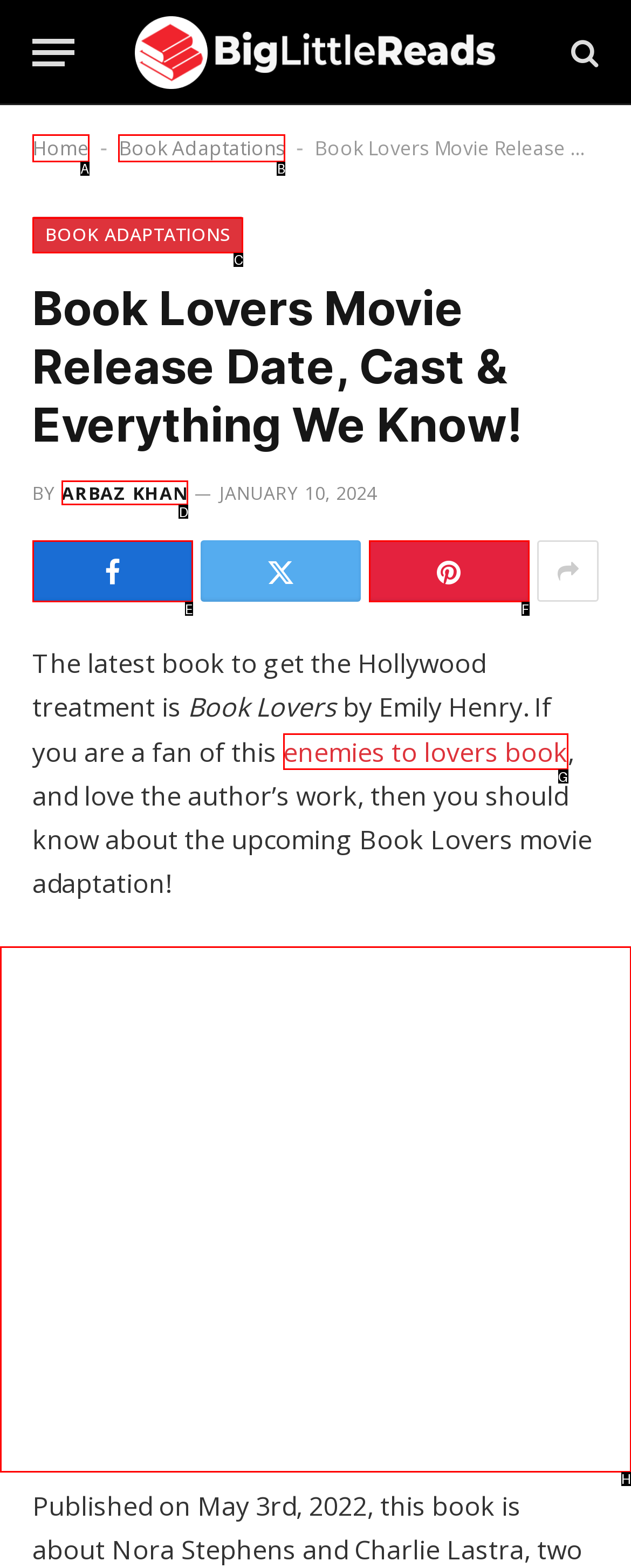Select the HTML element to finish the task: Click the enemies to lovers book link Reply with the letter of the correct option.

G